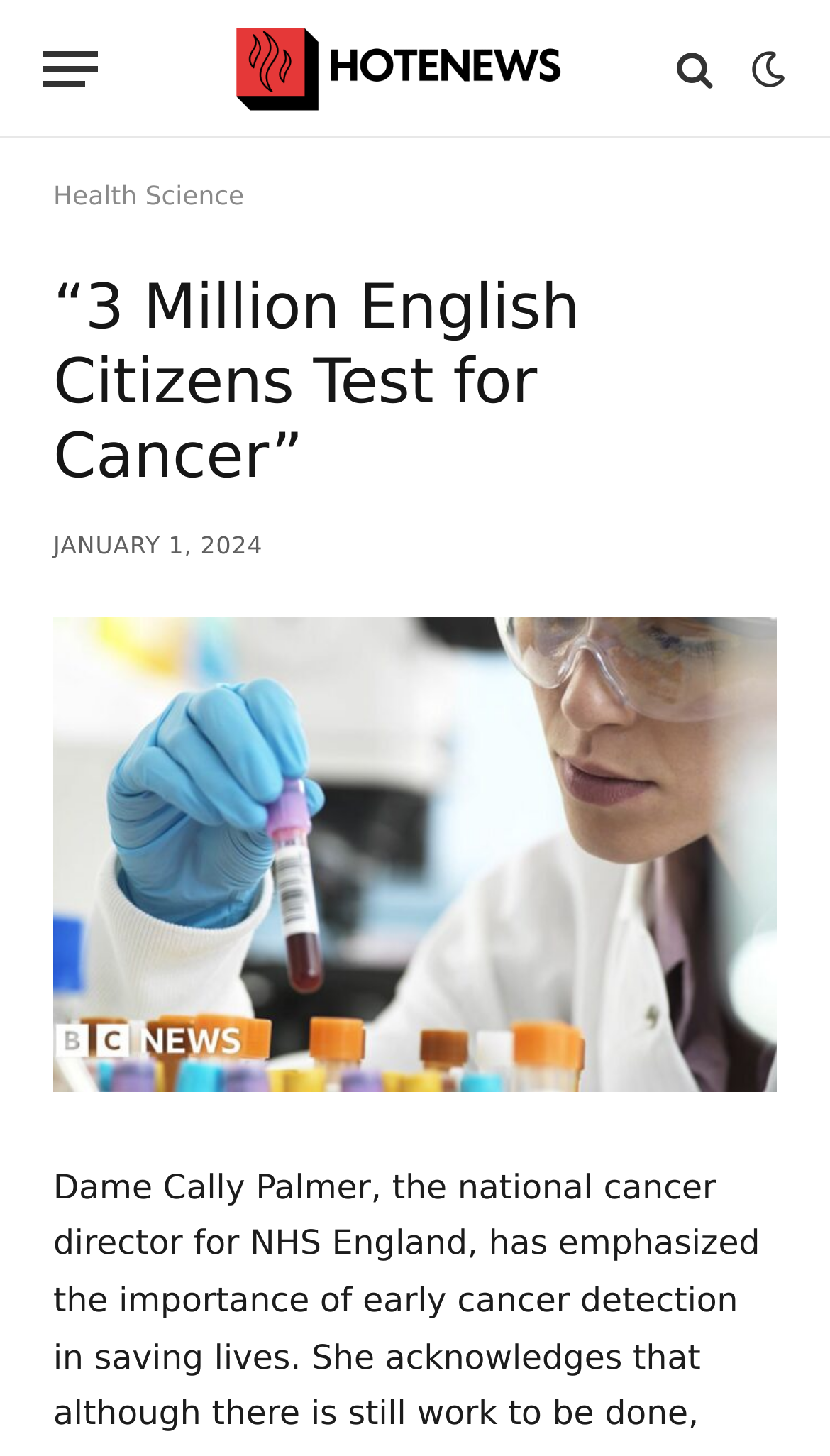Provide a short answer to the following question with just one word or phrase: What is the category of the news article?

Health Science